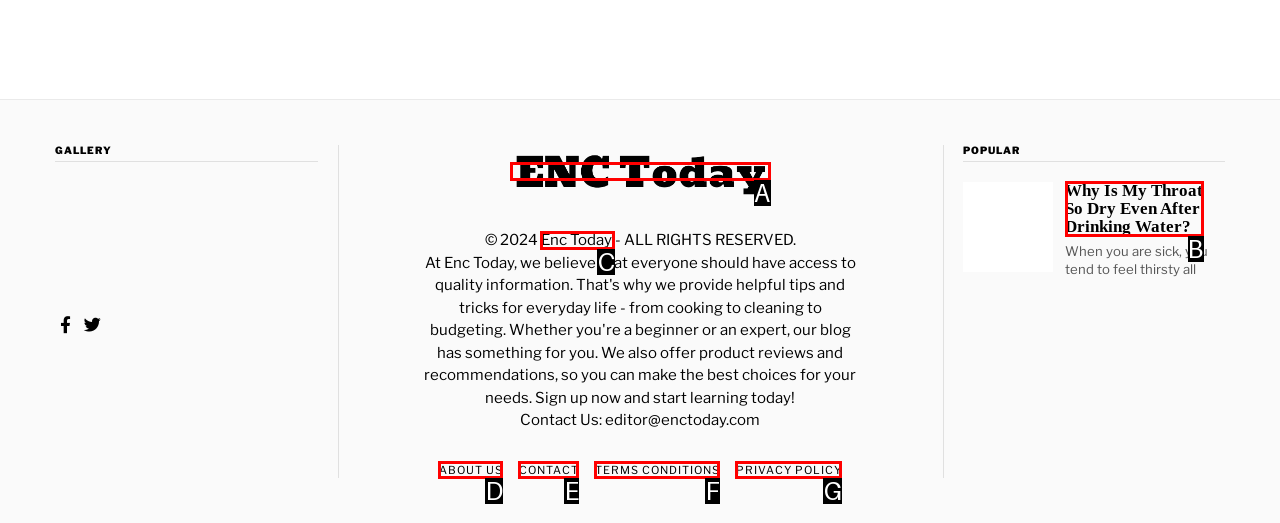Tell me which one HTML element best matches the description: pr@lingvopolis.com
Answer with the option's letter from the given choices directly.

None